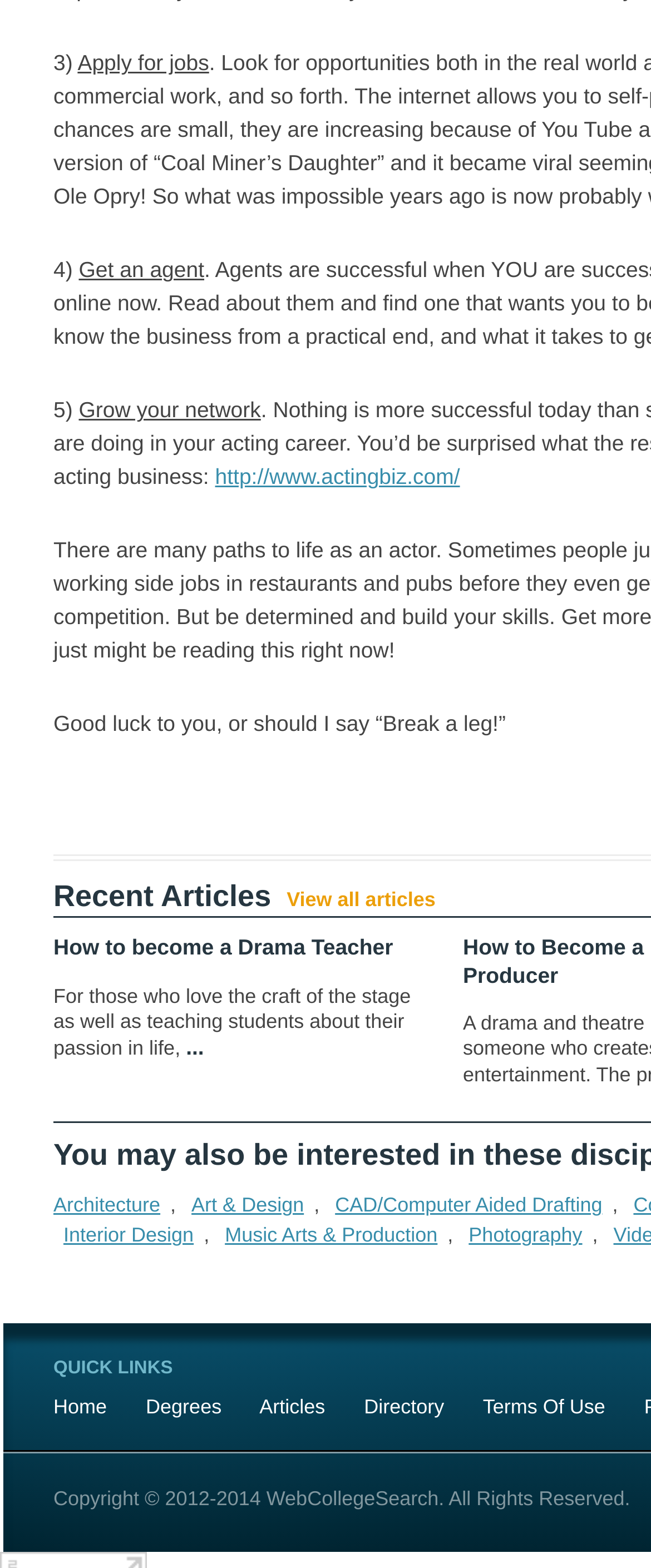What is the last item in the 'QUICK LINKS' section?
Based on the image, give a one-word or short phrase answer.

Terms Of Use